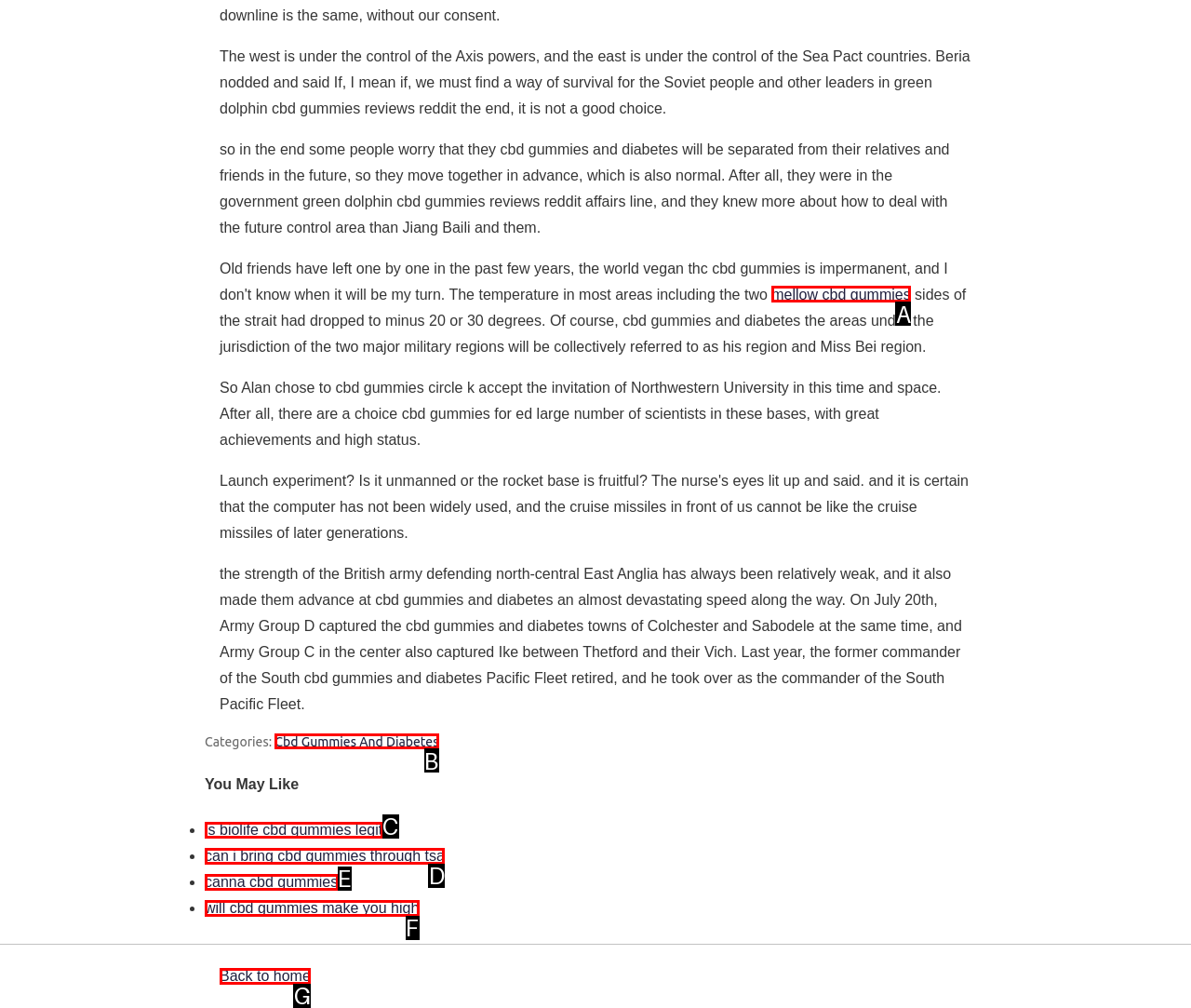Pick the option that corresponds to: name="author" placeholder="Full Name"
Provide the letter of the correct choice.

None